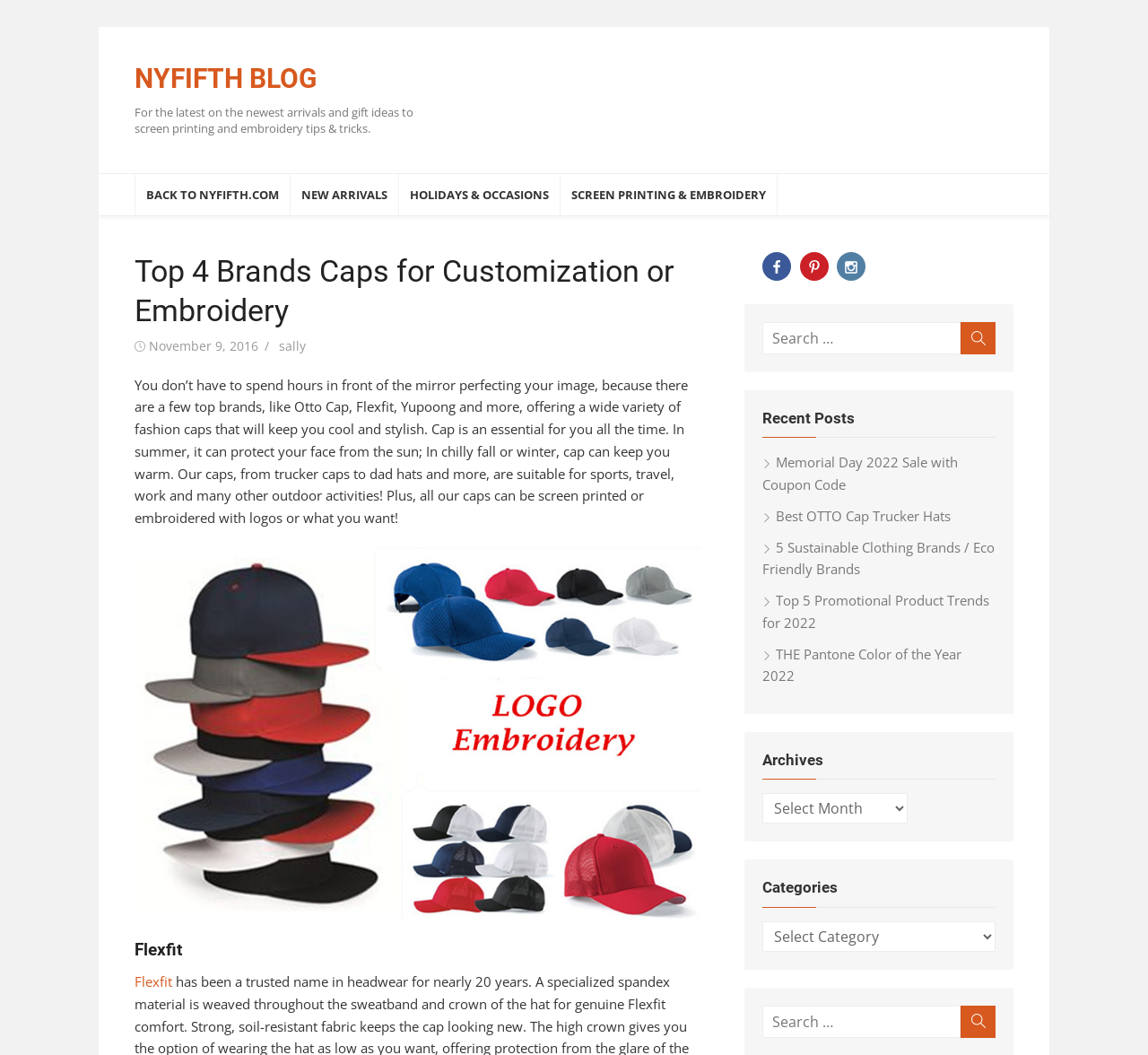Pinpoint the bounding box coordinates of the element you need to click to execute the following instruction: "Read about Flexfit". The bounding box should be represented by four float numbers between 0 and 1, in the format [left, top, right, bottom].

[0.117, 0.922, 0.15, 0.939]